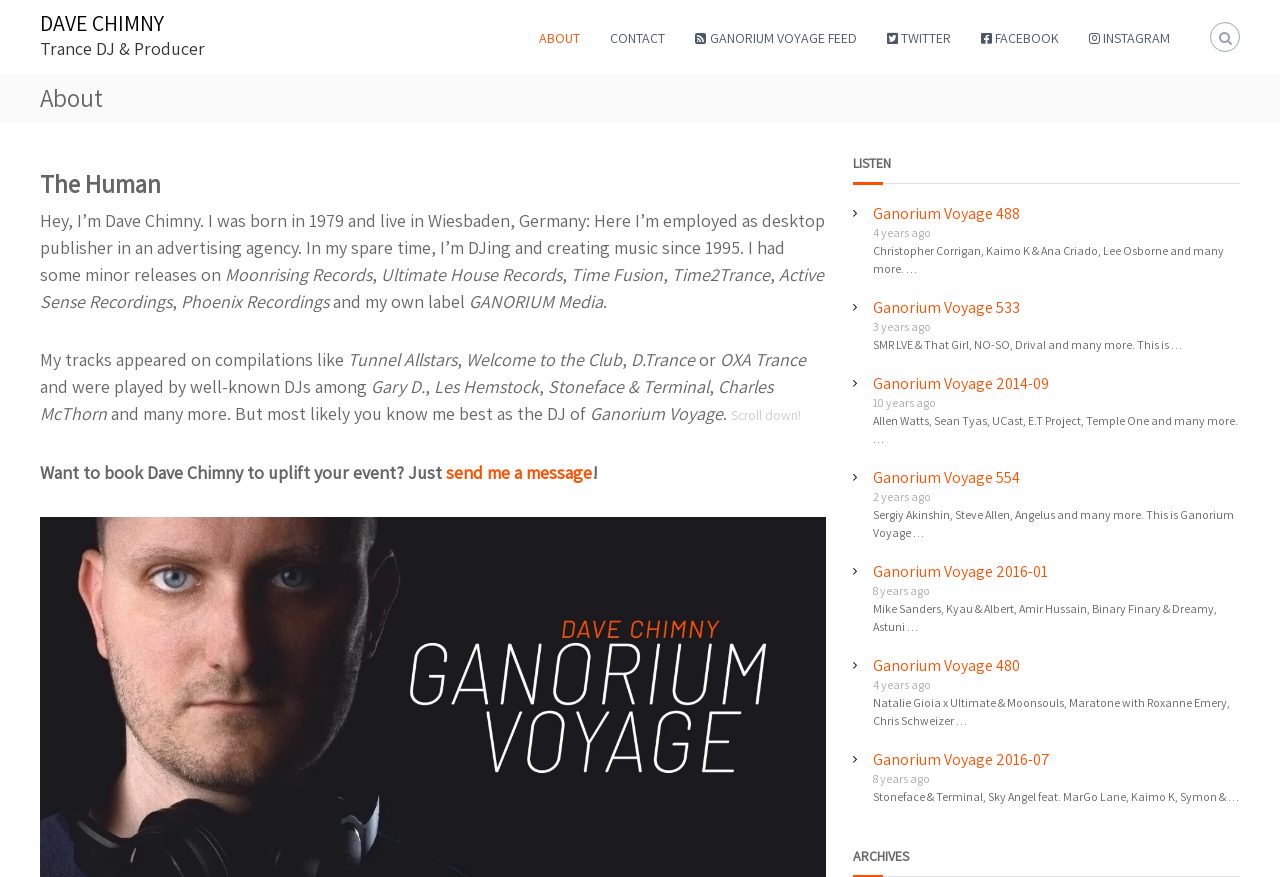Please provide a brief answer to the following inquiry using a single word or phrase:
What is the name of the DJ that Dave Chimny is best known as?

Ganorium Voyage